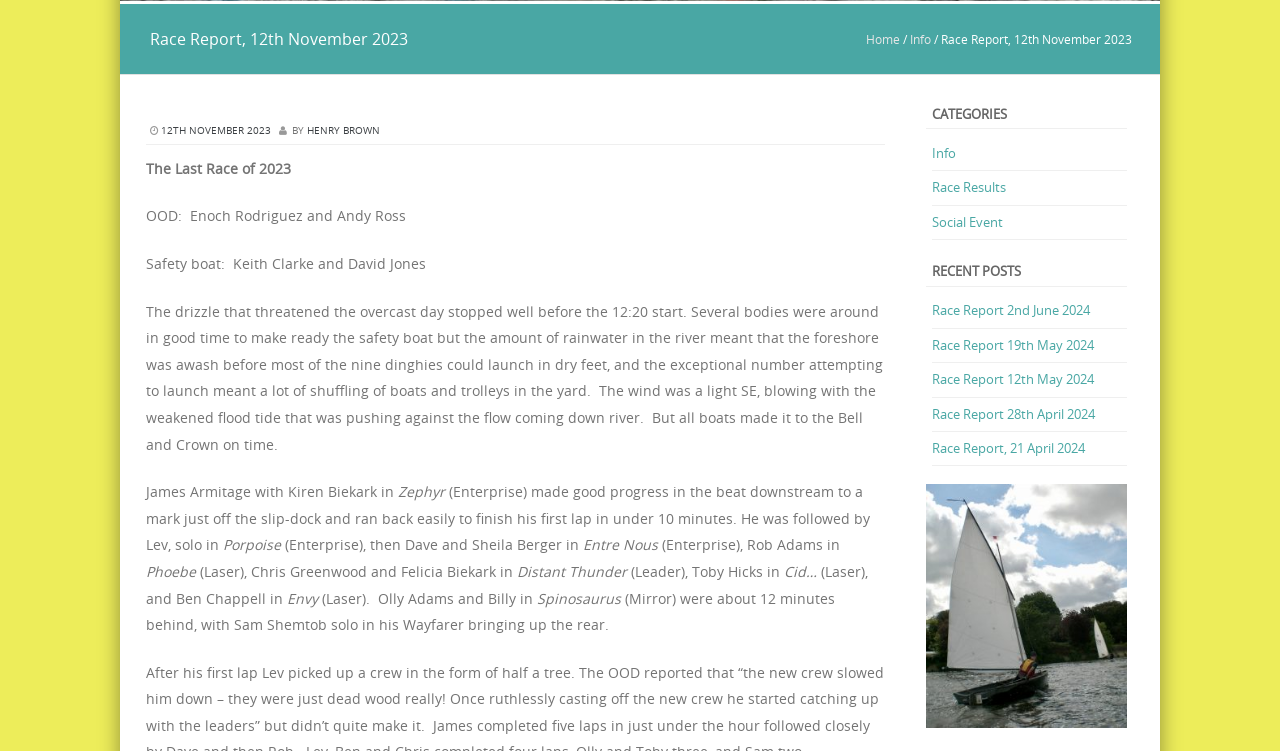Please provide the bounding box coordinates in the format (top-left x, top-left y, bottom-right x, bottom-right y). Remember, all values are floating point numbers between 0 and 1. What is the bounding box coordinate of the region described as: Henry Brown

[0.24, 0.165, 0.297, 0.182]